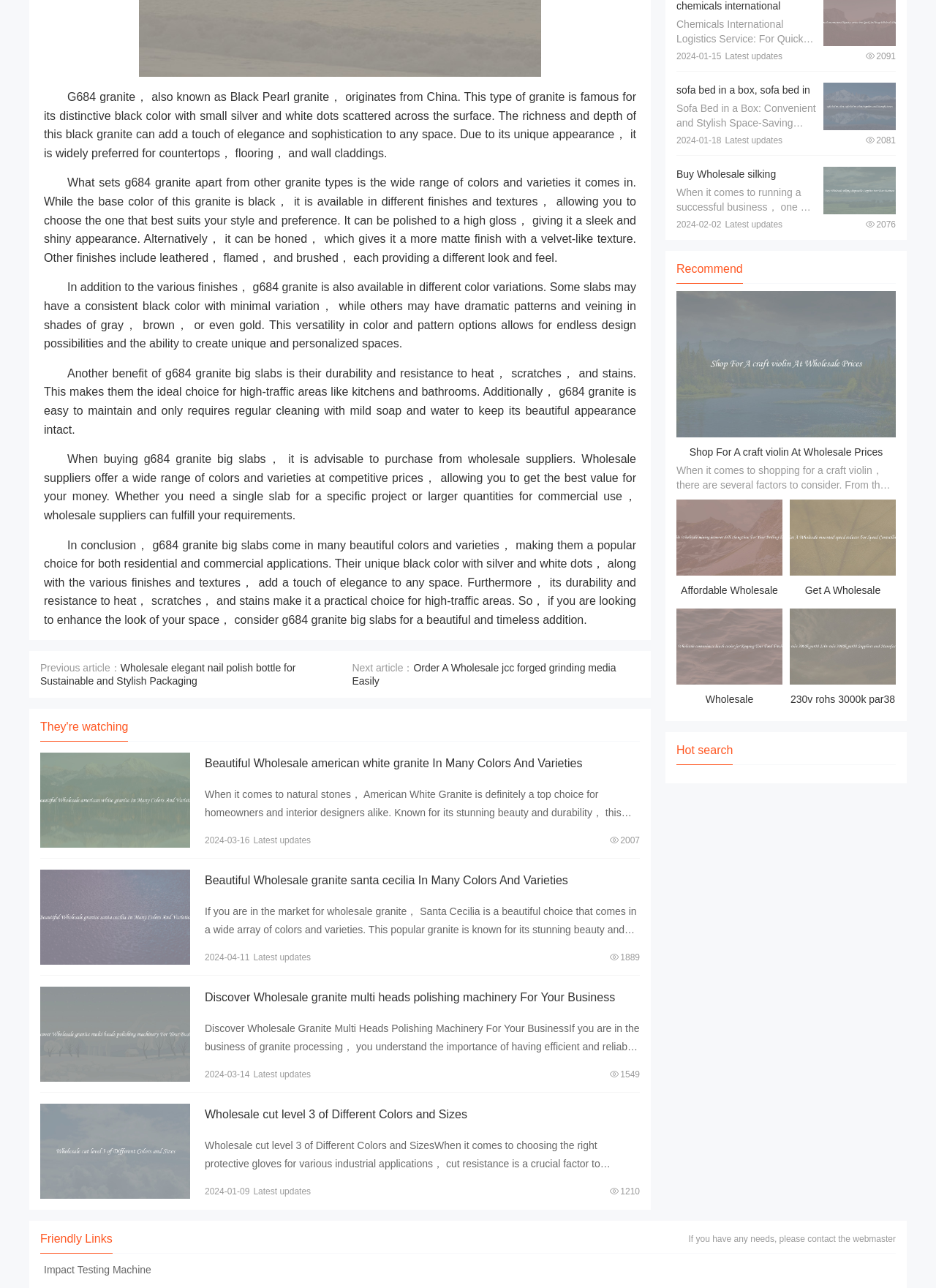Please specify the bounding box coordinates in the format (top-left x, top-left y, bottom-right x, bottom-right y), with all values as floating point numbers between 0 and 1. Identify the bounding box of the UI element described by: View details

[0.043, 0.675, 0.203, 0.749]